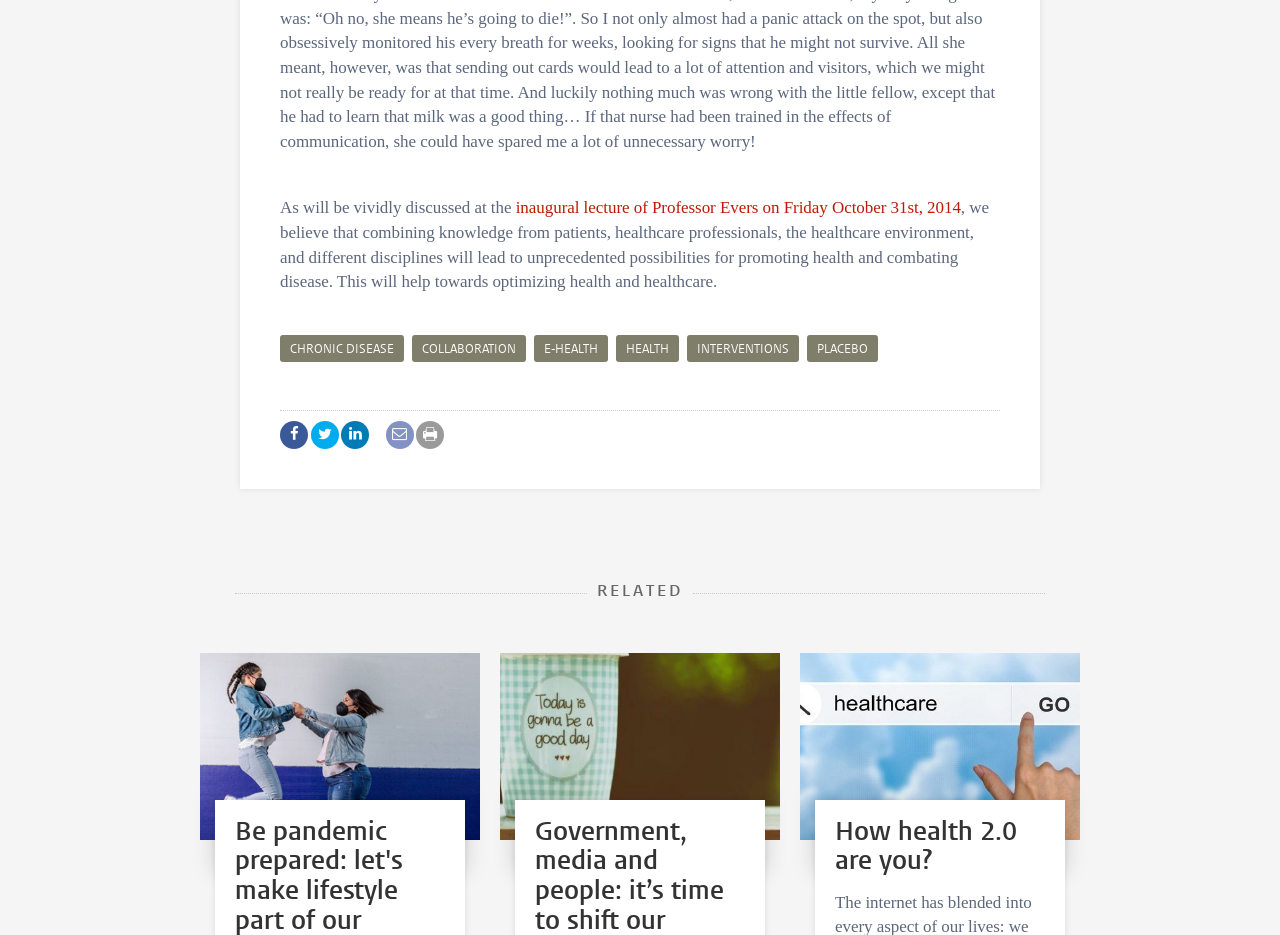Determine the coordinates of the bounding box that should be clicked to complete the instruction: "View the image about the Corona placebo effect". The coordinates should be represented by four float numbers between 0 and 1: [left, top, right, bottom].

[0.391, 0.698, 0.609, 0.898]